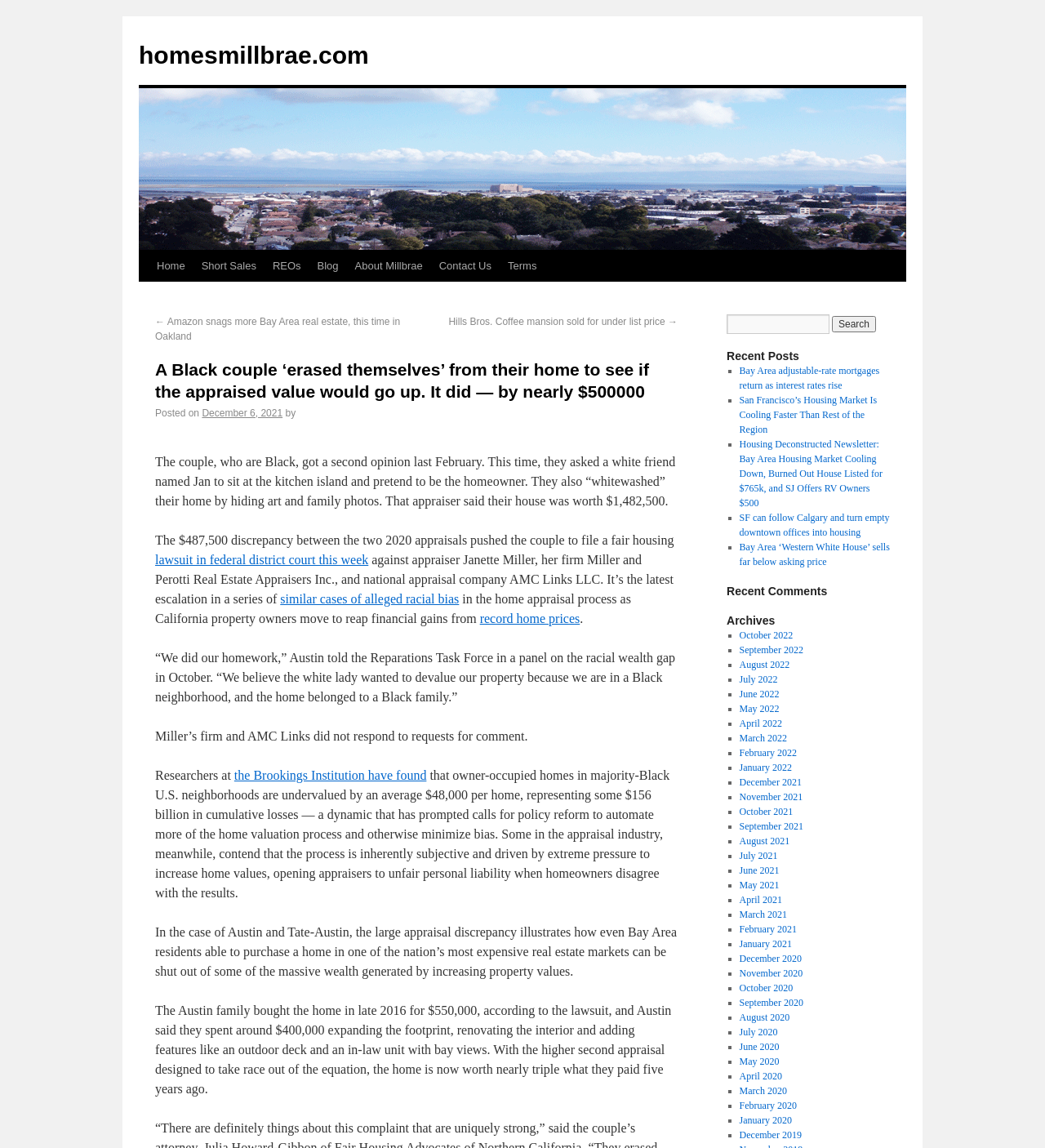What is the name of the company that the couple filed a lawsuit against?
Using the information presented in the image, please offer a detailed response to the question.

According to the text, the couple filed a lawsuit in federal district court against appraiser Janette Miller, her firm Miller and Perotti Real Estate Appraisers Inc., and national appraisal company AMC Links LLC.